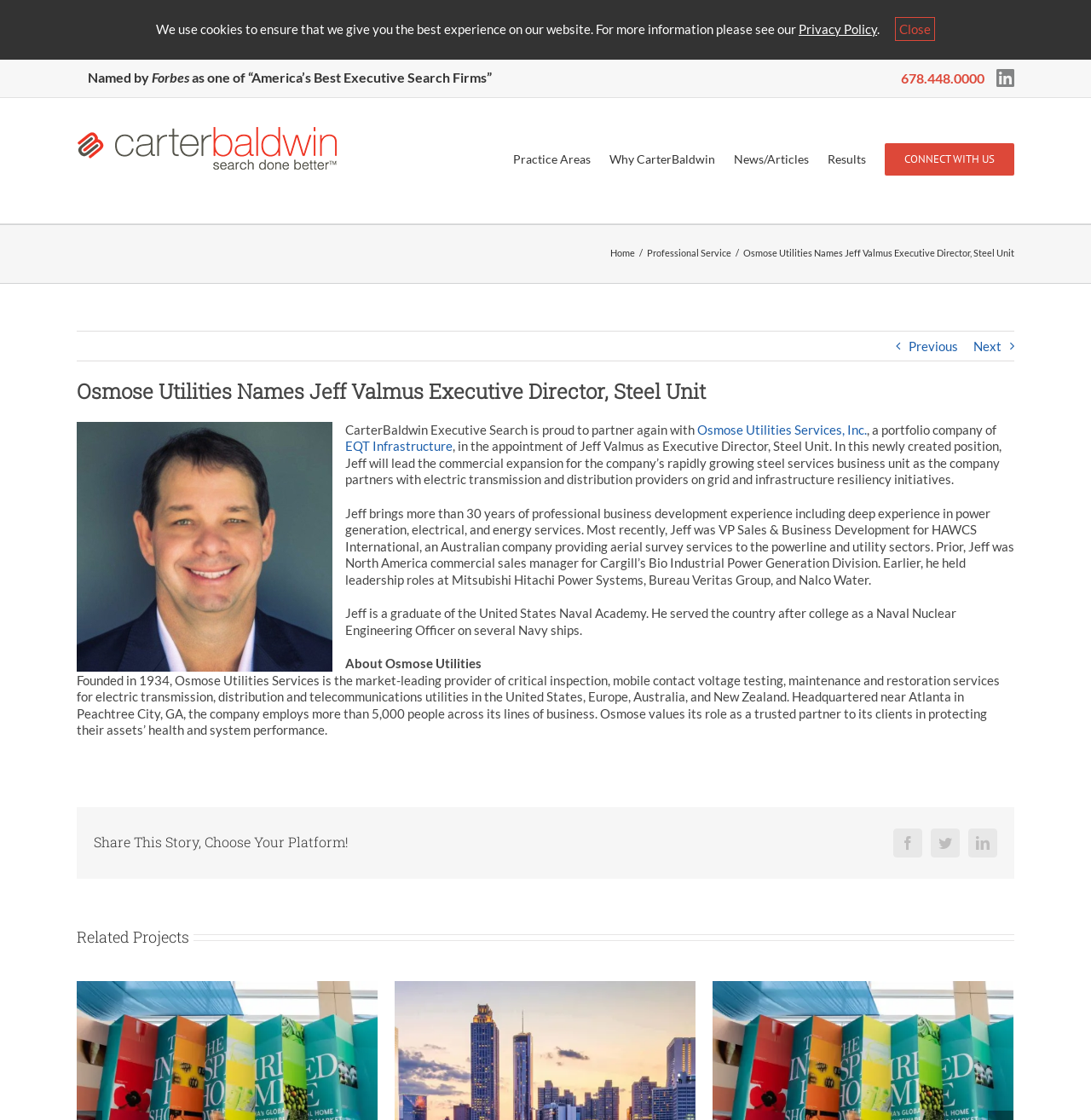Please find the bounding box coordinates of the element that needs to be clicked to perform the following instruction: "View the 'News/Articles' page". The bounding box coordinates should be four float numbers between 0 and 1, represented as [left, top, right, bottom].

[0.673, 0.087, 0.741, 0.199]